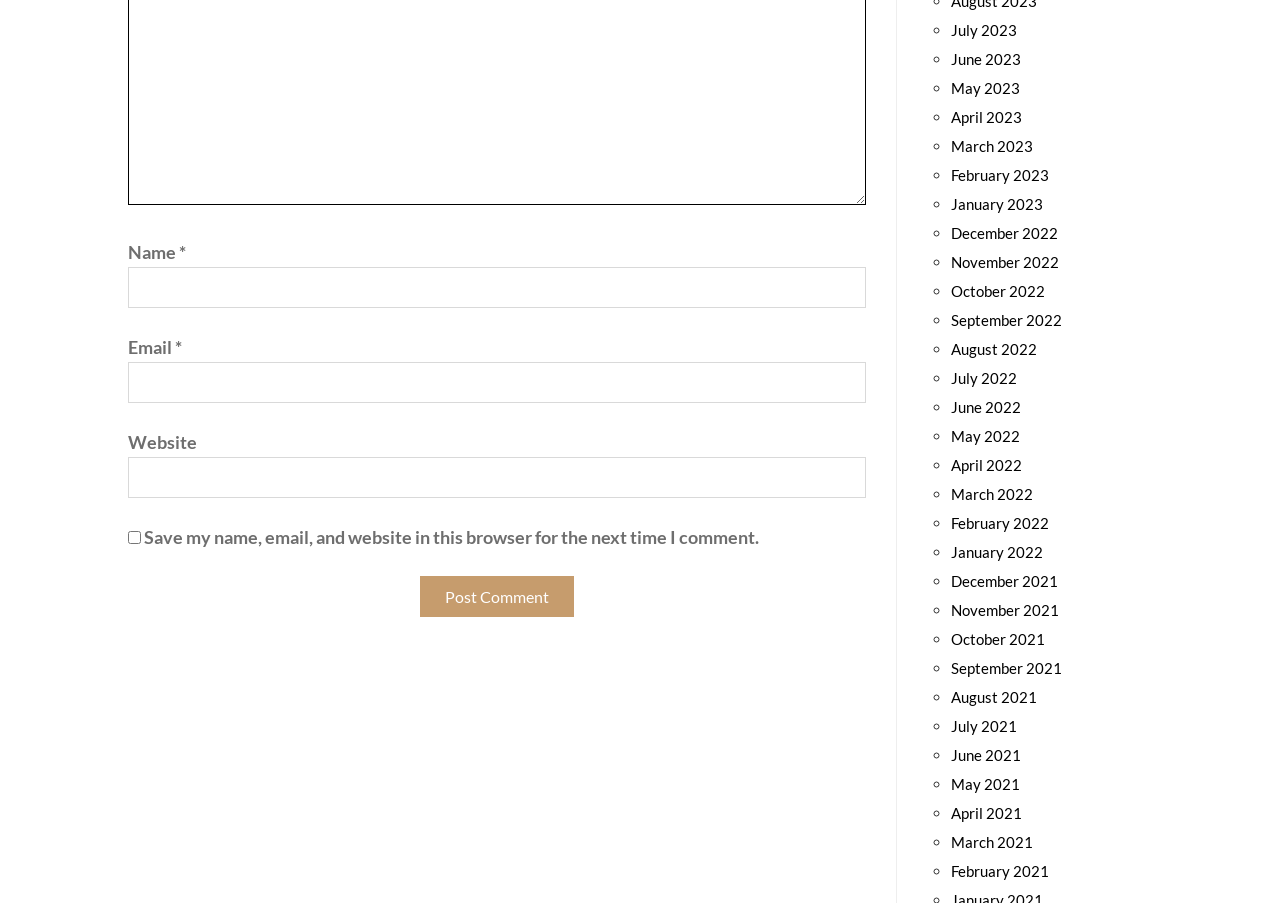Can you pinpoint the bounding box coordinates for the clickable element required for this instruction: "Visit the 'July 2023' link"? The coordinates should be four float numbers between 0 and 1, i.e., [left, top, right, bottom].

[0.743, 0.023, 0.795, 0.043]